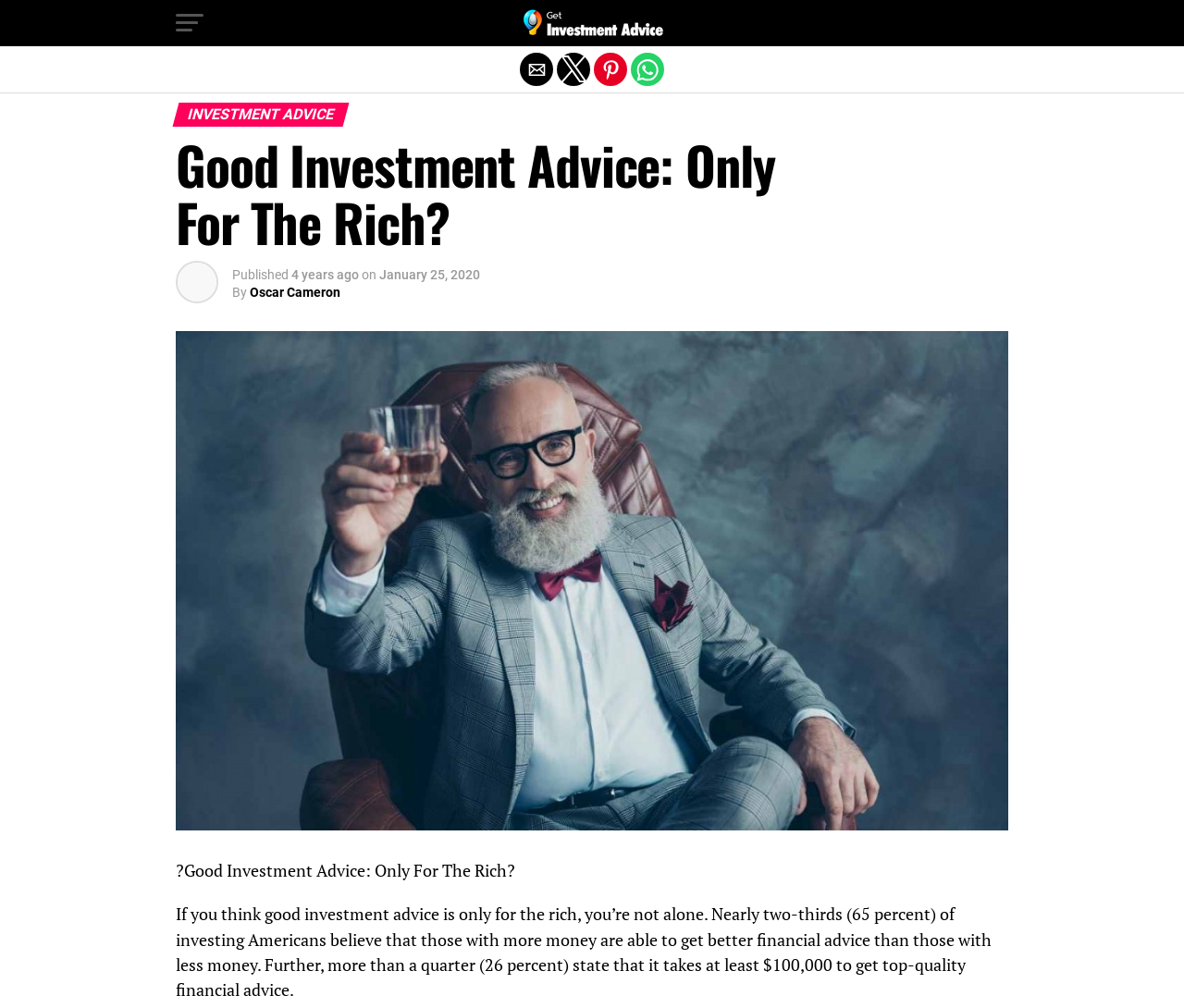Using the information in the image, could you please answer the following question in detail:
Who is the author of the article?

The author of the article can be found by looking at the 'By' section, which mentions 'Oscar Cameron' as the author.